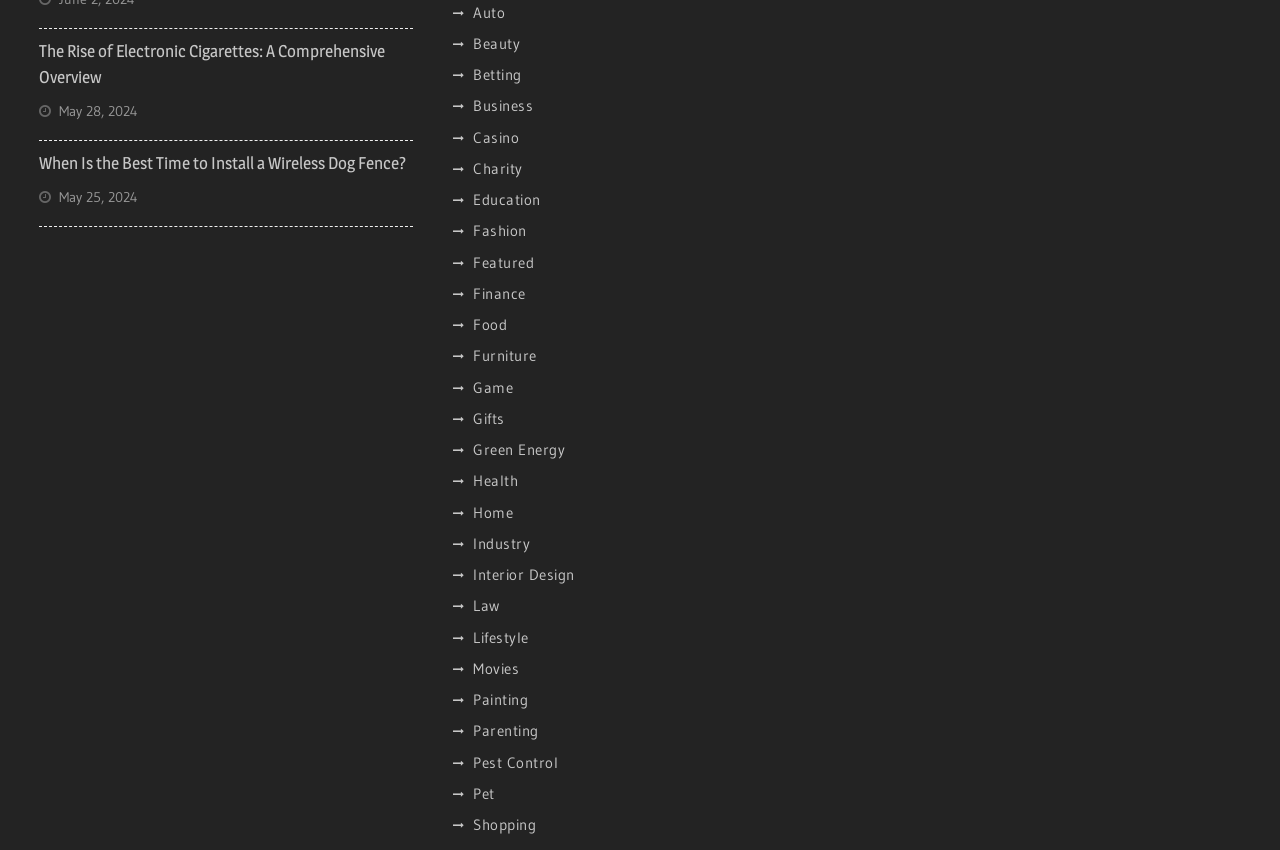Is there a category for 'Sports'?
Provide an in-depth and detailed answer to the question.

I checked the list of link elements with category names and did not find a category named 'Sports'.